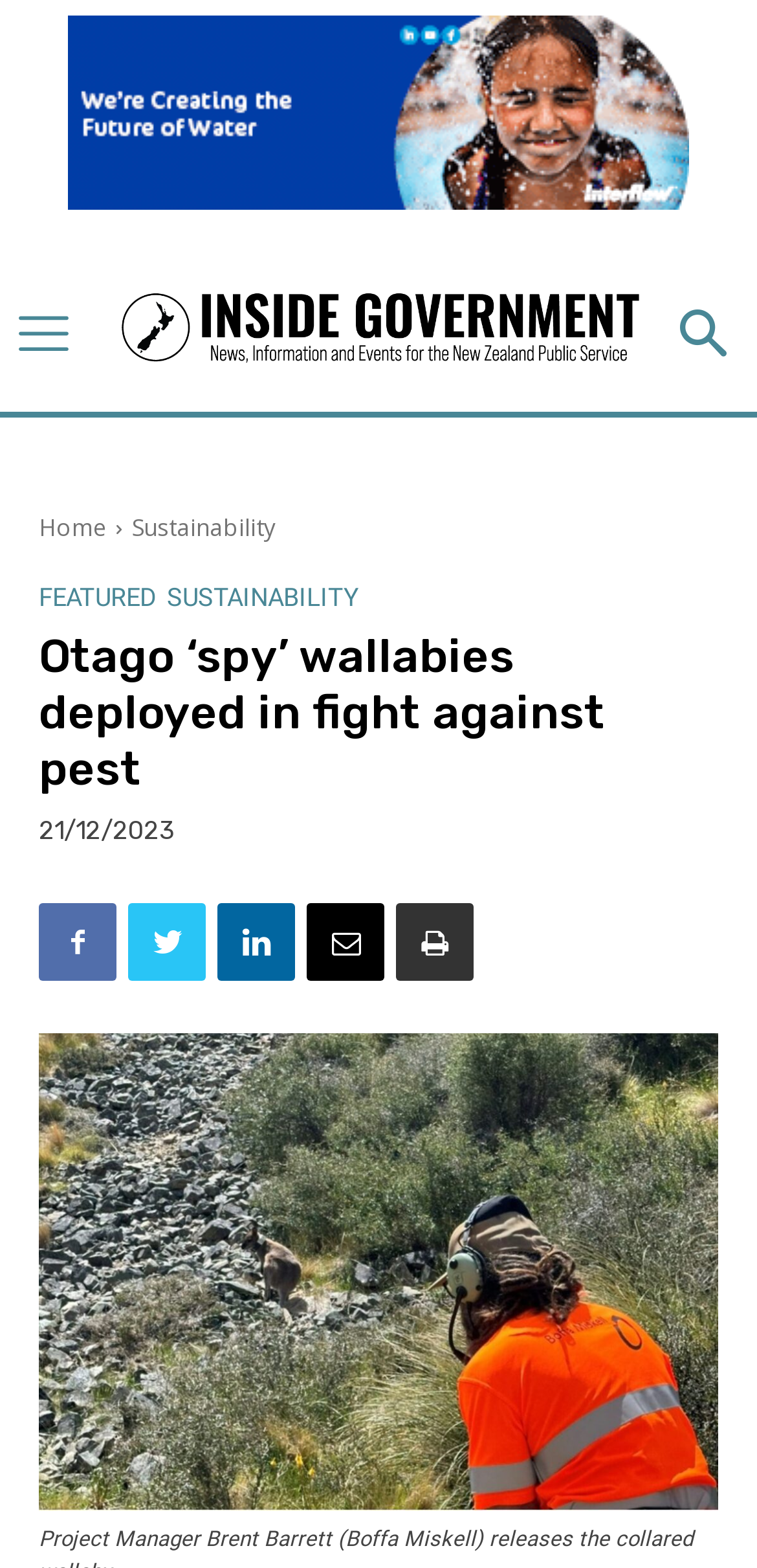Generate the text content of the main headline of the webpage.

Otago ‘spy’ wallabies deployed in fight against pest